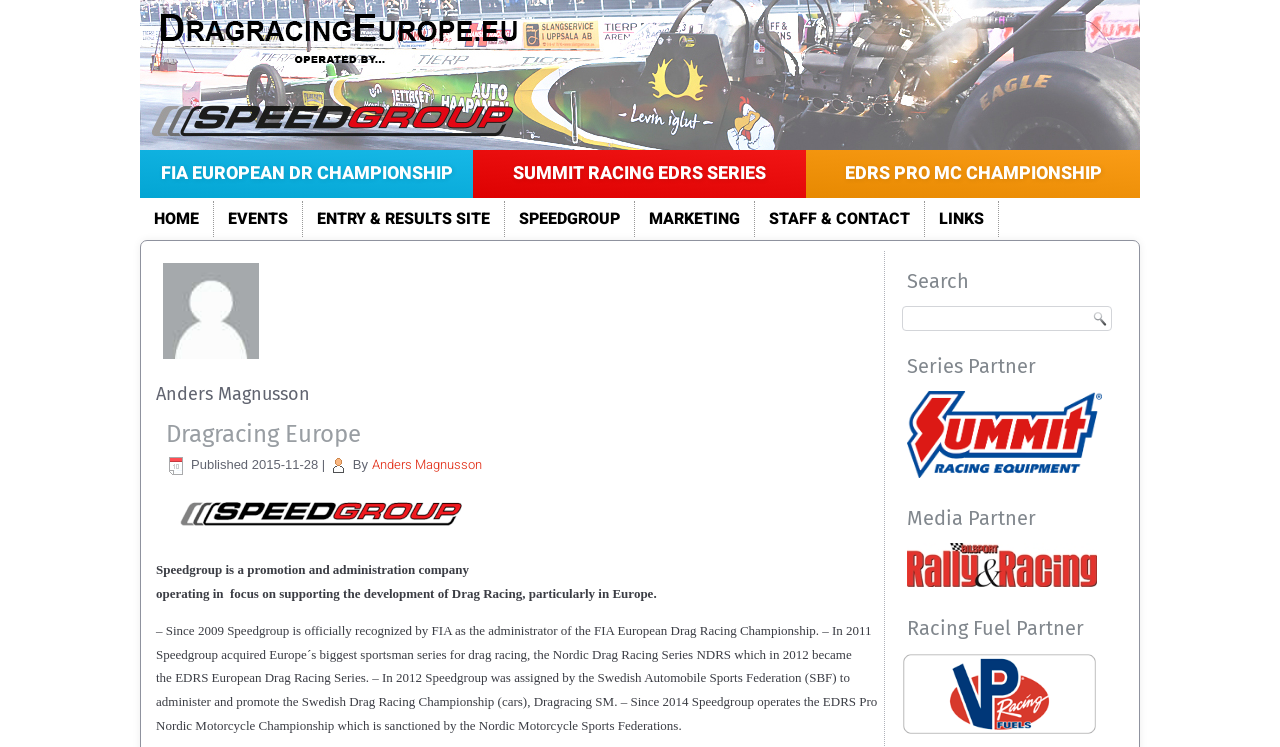Highlight the bounding box of the UI element that corresponds to this description: "name="s"".

[0.704, 0.41, 0.869, 0.443]